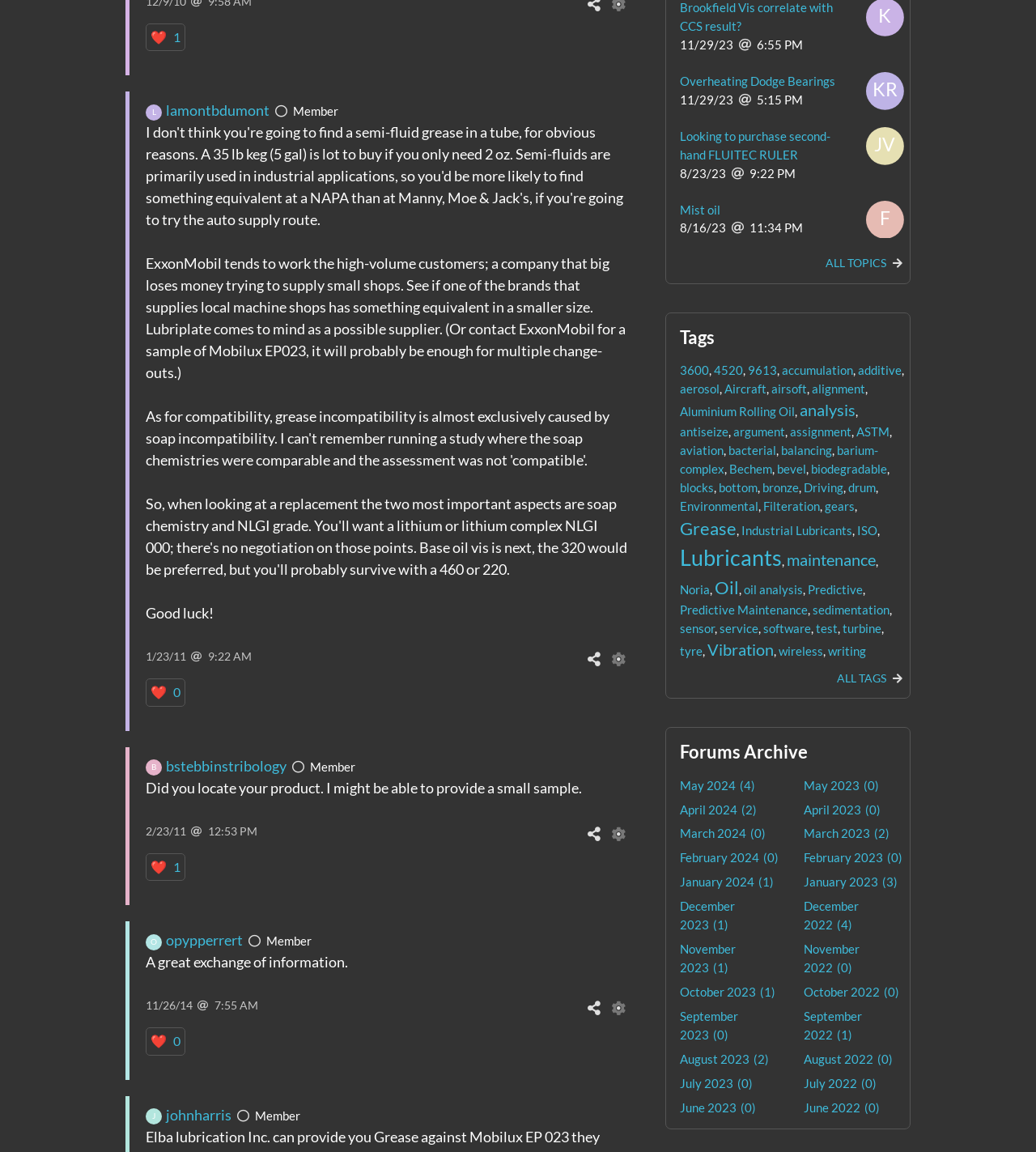Given the element description: "Overheating Dodge Bearings", predict the bounding box coordinates of this UI element. The coordinates must be four float numbers between 0 and 1, given as [left, top, right, bottom].

[0.656, 0.064, 0.806, 0.076]